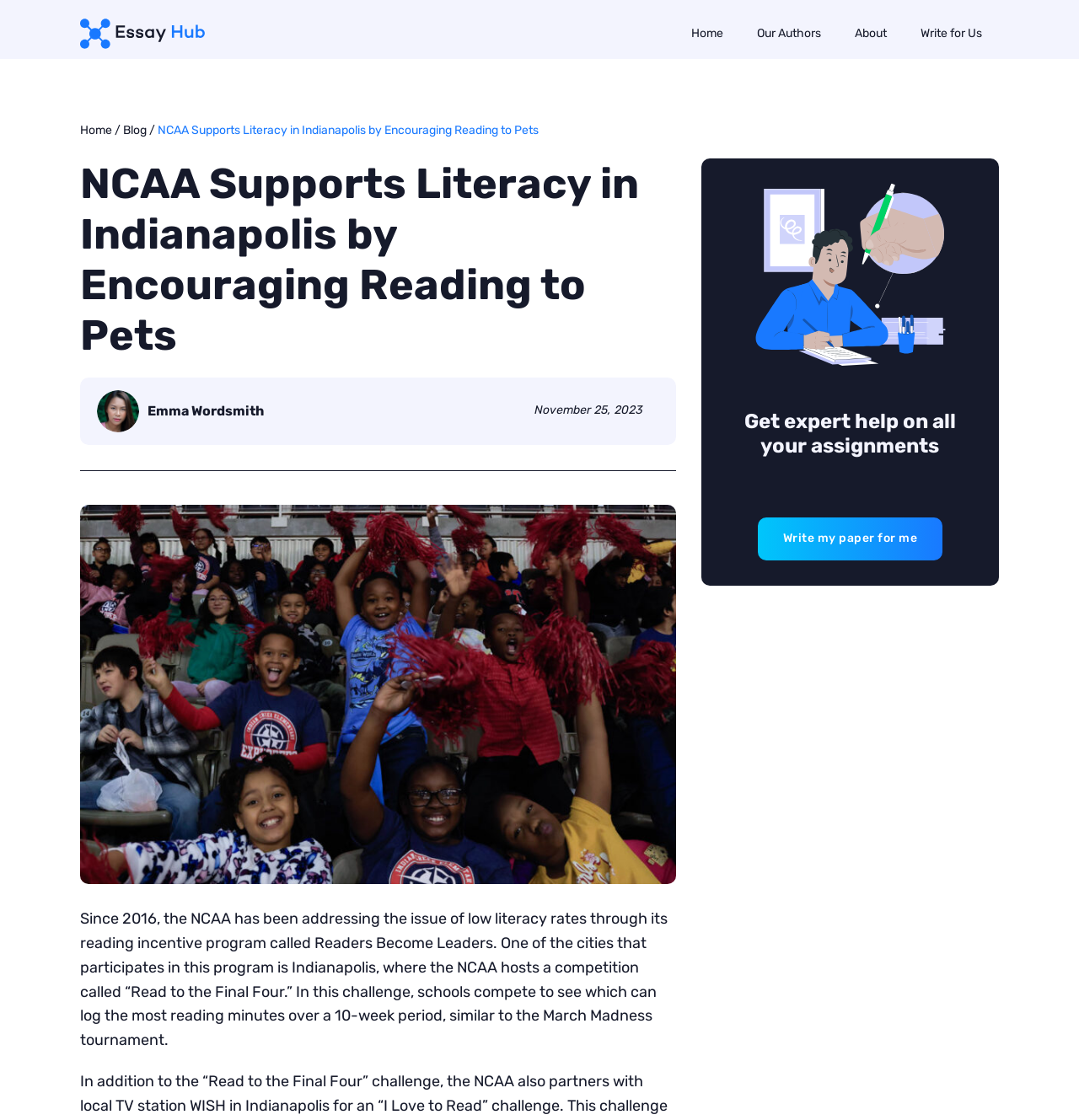Offer a detailed explanation of the webpage layout and contents.

The webpage appears to be a blog post about the NCAA's literacy program in Indianapolis. At the top left, there is a link to "EssayHub" accompanied by a small image. On the top right, there are four links: "Home", "Our Authors", "About", and "Write for Us". 

Below the top links, there is a section with a link to "Home", a slash, and a link to "Blog". The title of the blog post, "NCAA Supports Literacy in Indianapolis by Encouraging Reading to Pets", is displayed prominently in the middle of the page. 

To the right of the title, there is a link to the author, Emma Wordsmith, accompanied by a small image. The date "November 25, 2023" is displayed below the author's link. 

The main content of the blog post is a paragraph that explains the NCAA's reading incentive program, including its "Read to the Final Four" competition in Indianapolis. Below the main content, there is an image. 

Further down, there is a heading that reads "Get expert help on all your assignments", followed by a link to "Write my paper for me".